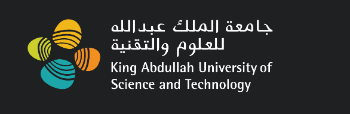What languages are used to display the university's name?
Provide a thorough and detailed answer to the question.

According to the caption, the university's name is displayed in both Arabic and English, which highlights the institution's commitment to academic excellence and its role as a leading institution in research and education.